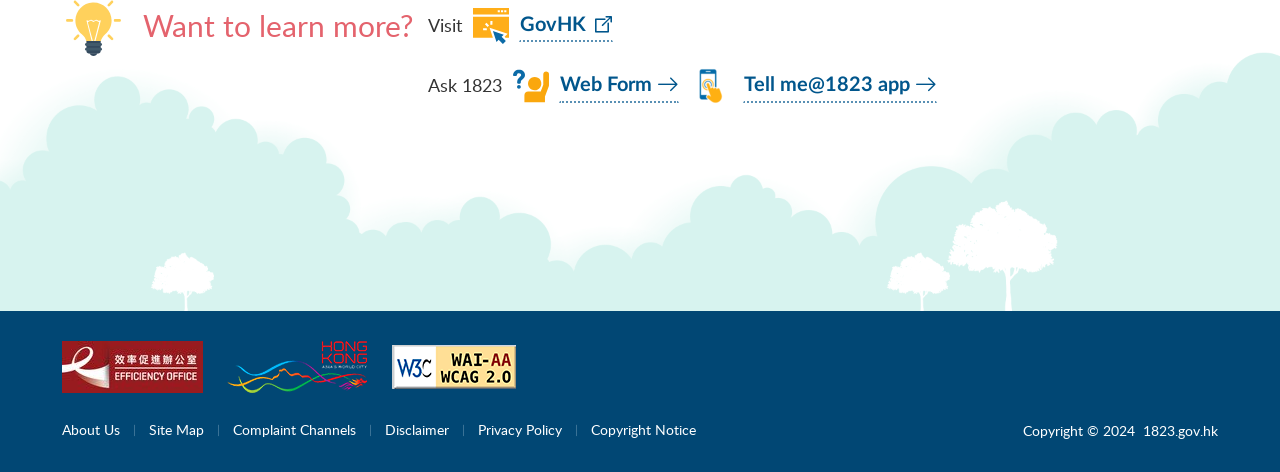Give a short answer to this question using one word or a phrase:
How many links are there in the bottom section of the webpage?

7